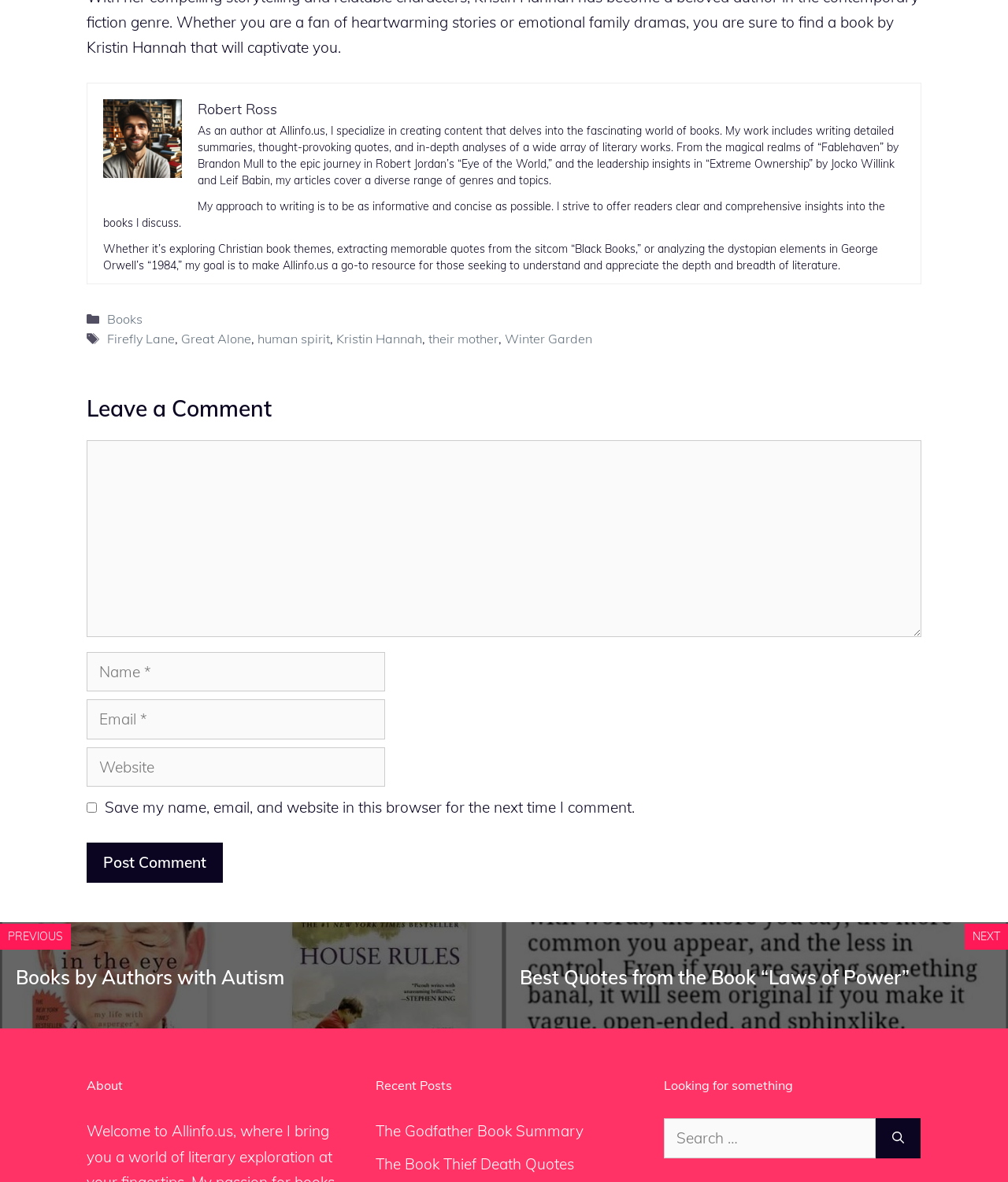Determine the bounding box coordinates of the section to be clicked to follow the instruction: "Leave a comment". The coordinates should be given as four float numbers between 0 and 1, formatted as [left, top, right, bottom].

[0.086, 0.334, 0.914, 0.359]